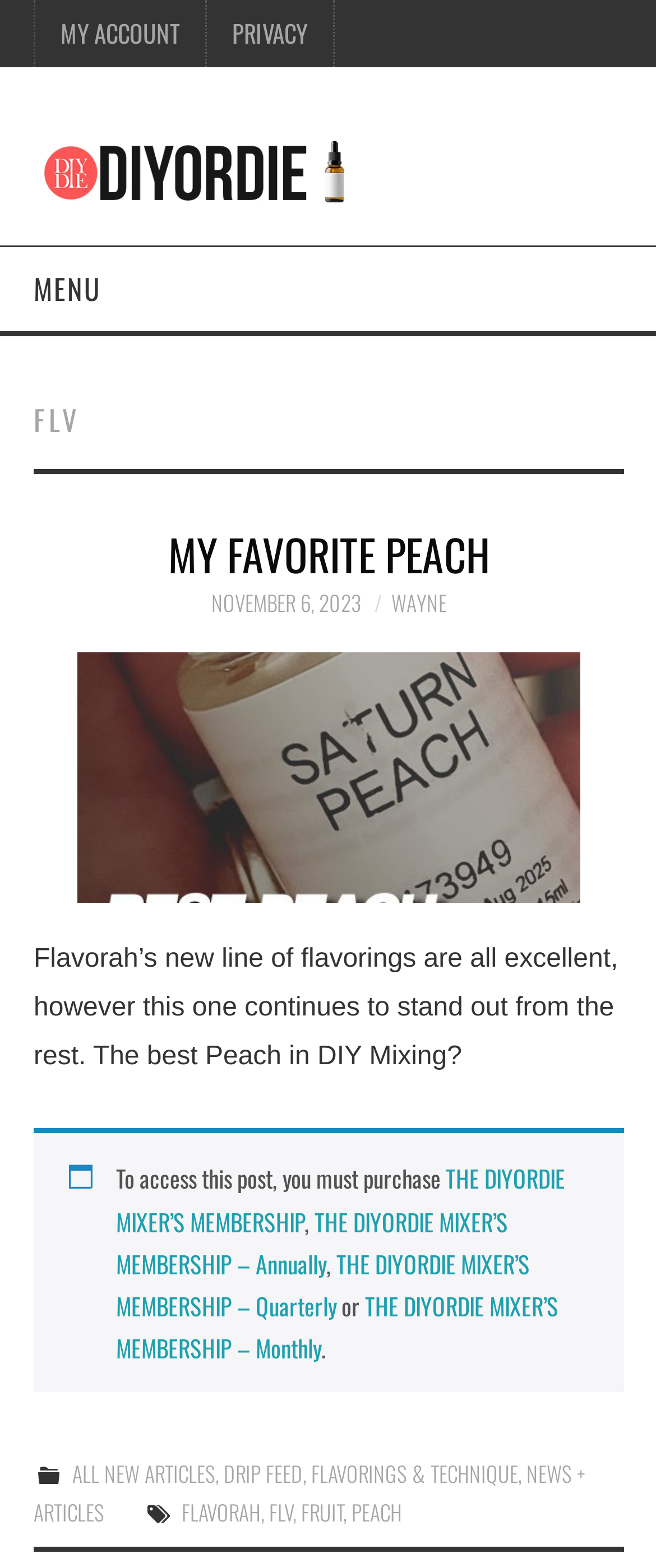Can you provide the bounding box coordinates for the element that should be clicked to implement the instruction: "read MY FAVORITE PEACH article"?

[0.154, 0.334, 0.849, 0.373]